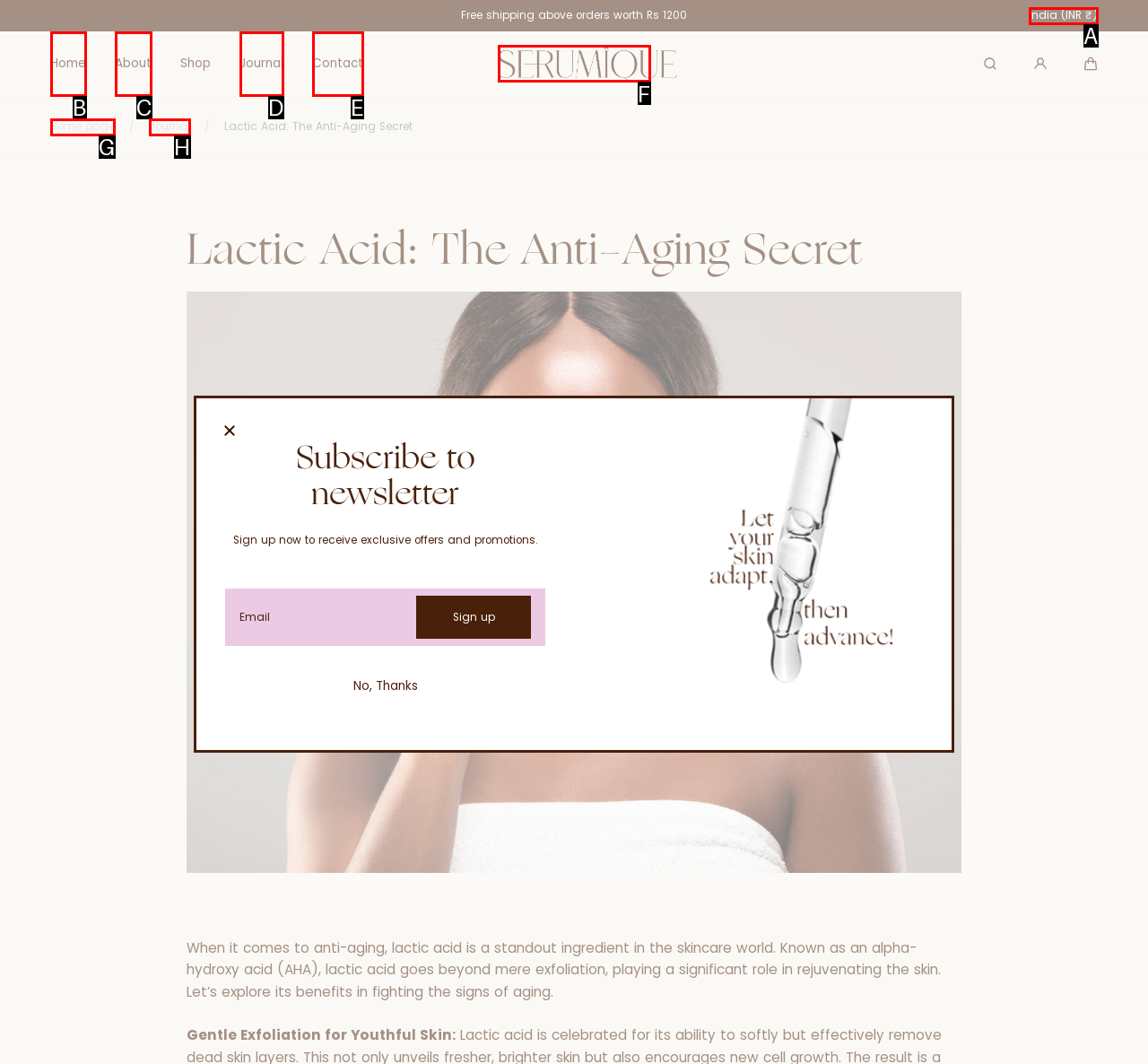Determine which option fits the following description: India (INR ₹)
Answer with the corresponding option's letter directly.

A